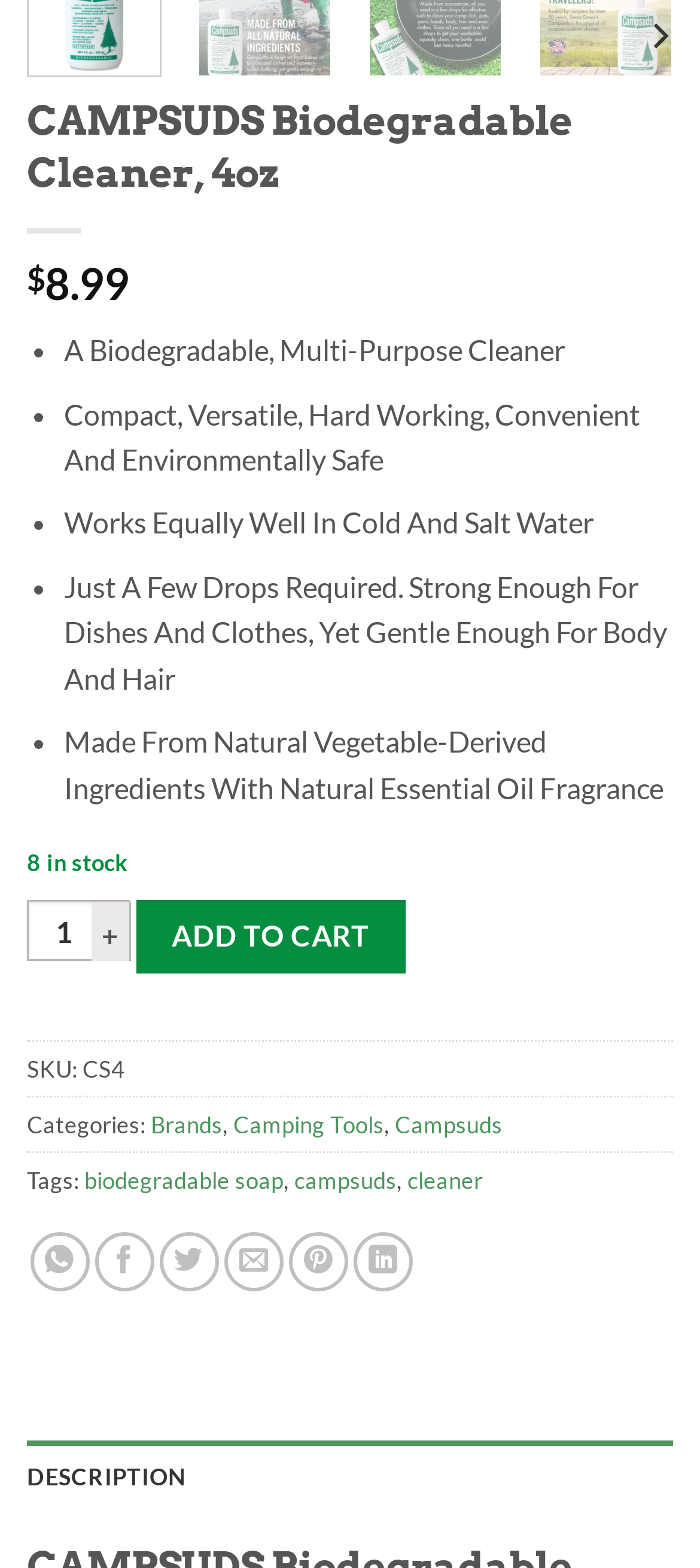Find the bounding box coordinates of the area to click in order to follow the instruction: "Click the 'Previous' button".

[0.032, 0.001, 0.084, 0.046]